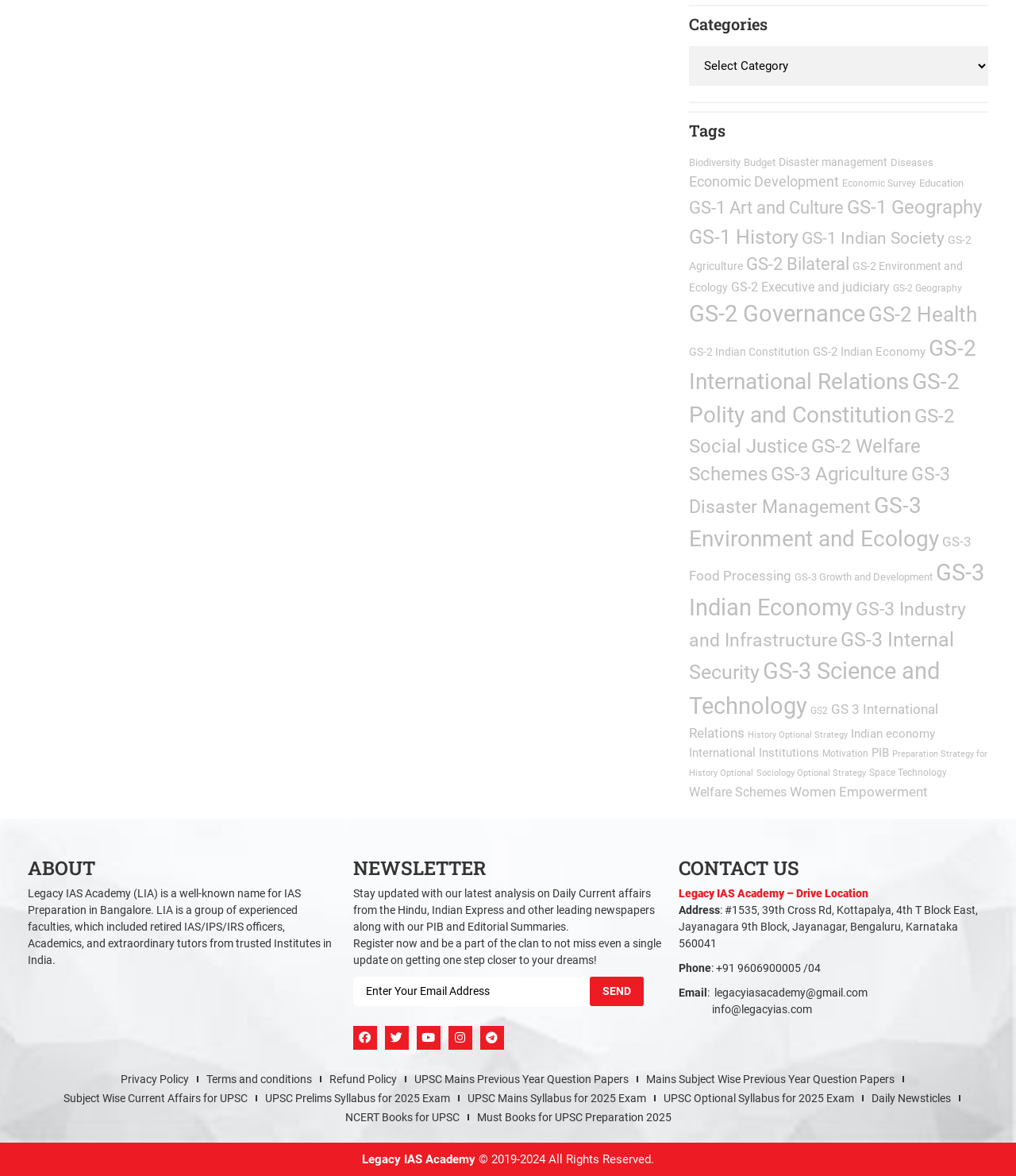Determine the bounding box coordinates for the clickable element to execute this instruction: "Select a category". Provide the coordinates as four float numbers between 0 and 1, i.e., [left, top, right, bottom].

[0.678, 0.039, 0.973, 0.073]